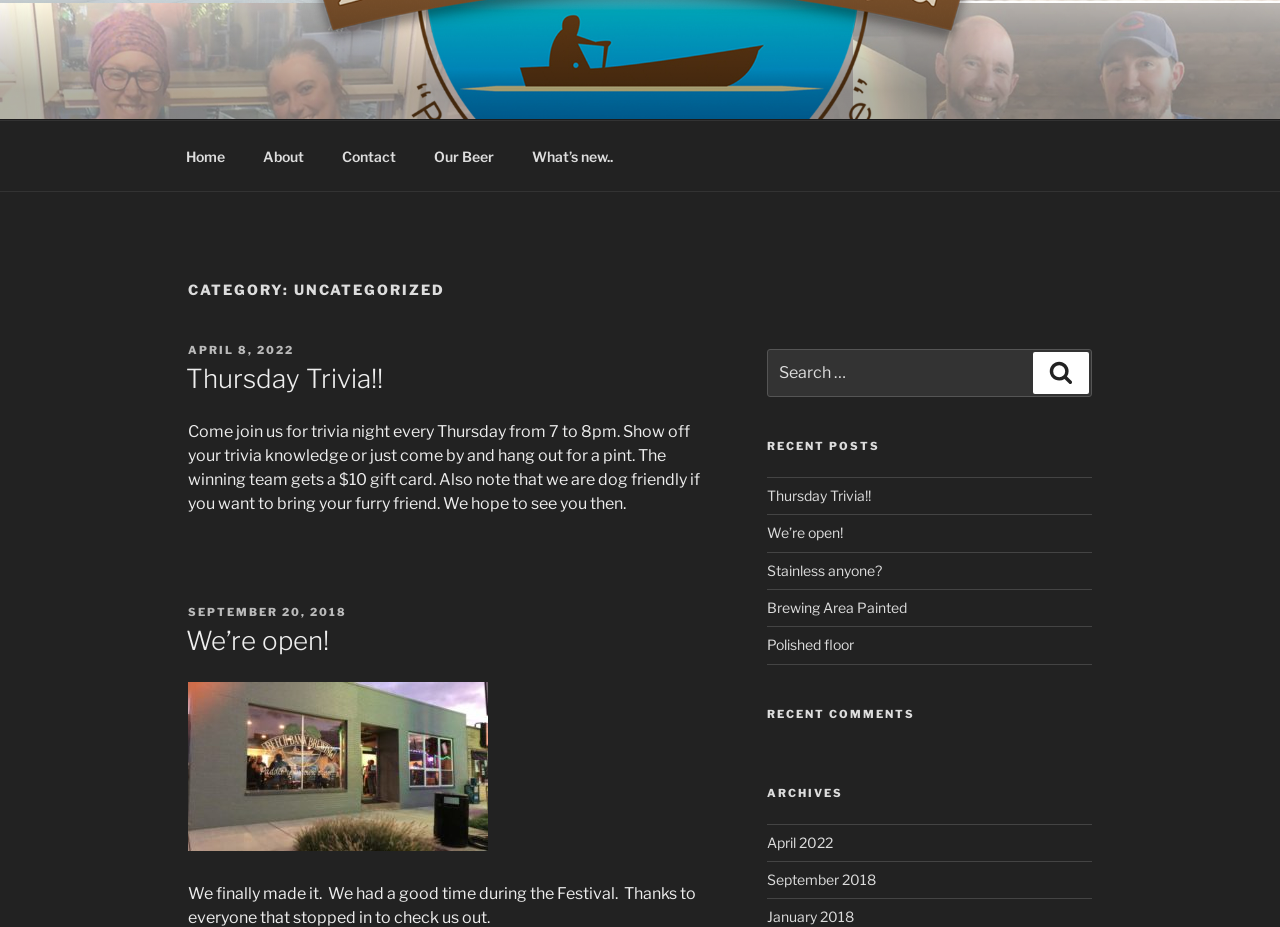Please find the bounding box for the UI element described by: "April 8, 2022April 8, 2022".

[0.147, 0.37, 0.23, 0.385]